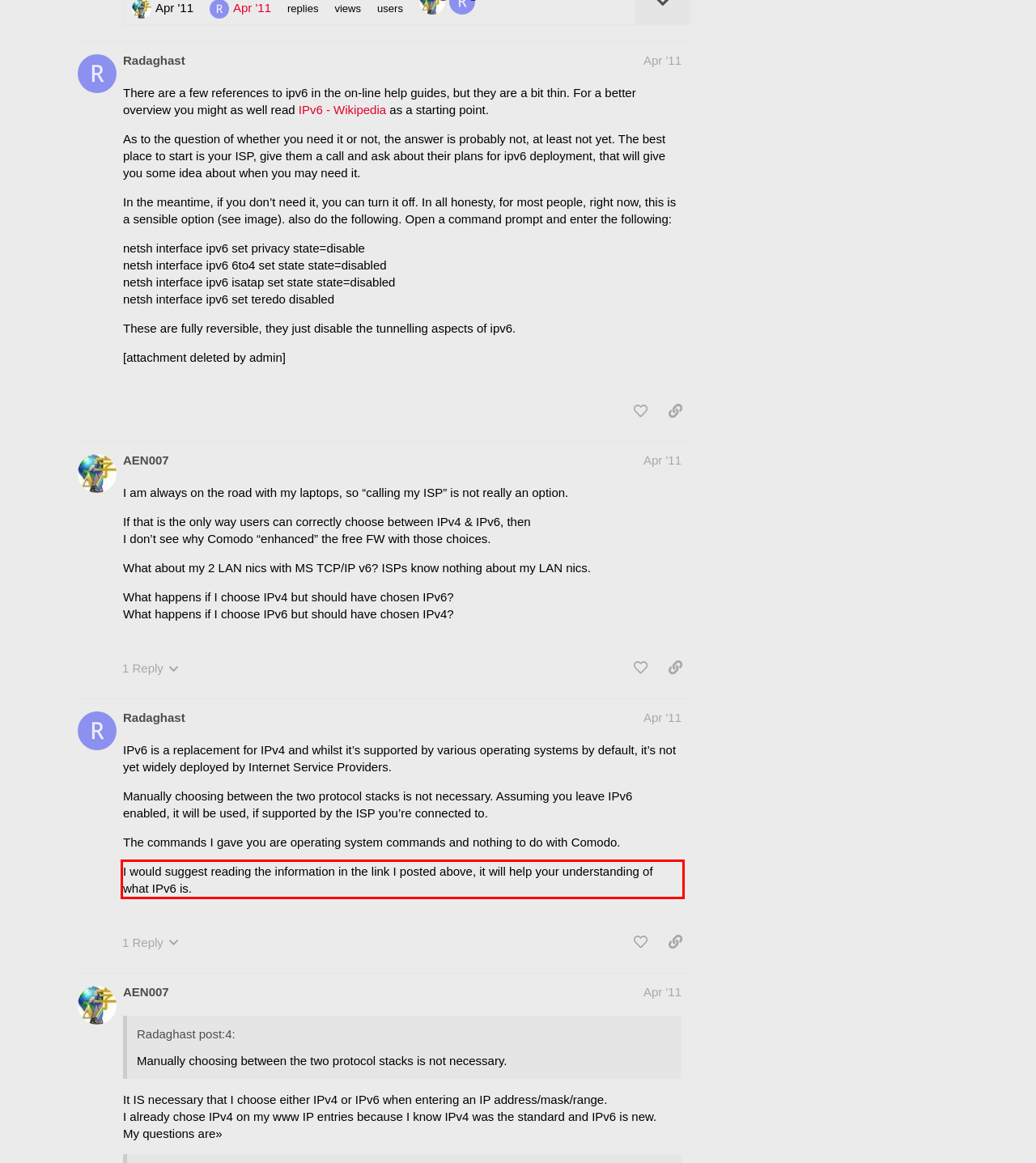Identify the text inside the red bounding box on the provided webpage screenshot by performing OCR.

I would suggest reading the information in the link I posted above, it will help your understanding of what IPv6 is.